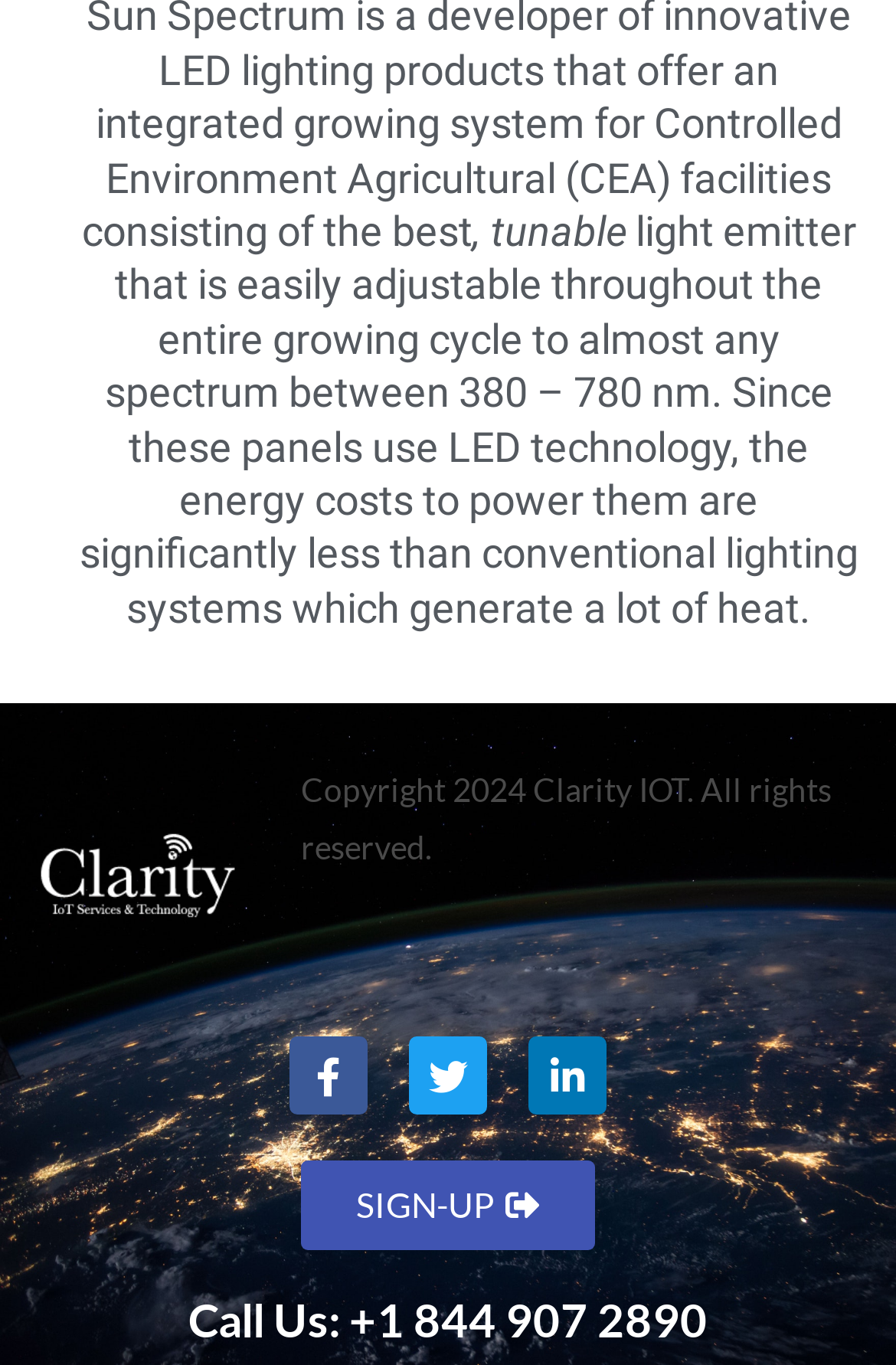Observe the image and answer the following question in detail: What is the call to action?

The call to action can be found at the bottom of the webpage, where there is a button labeled 'SIGN-UP', encouraging users to take a specific action.